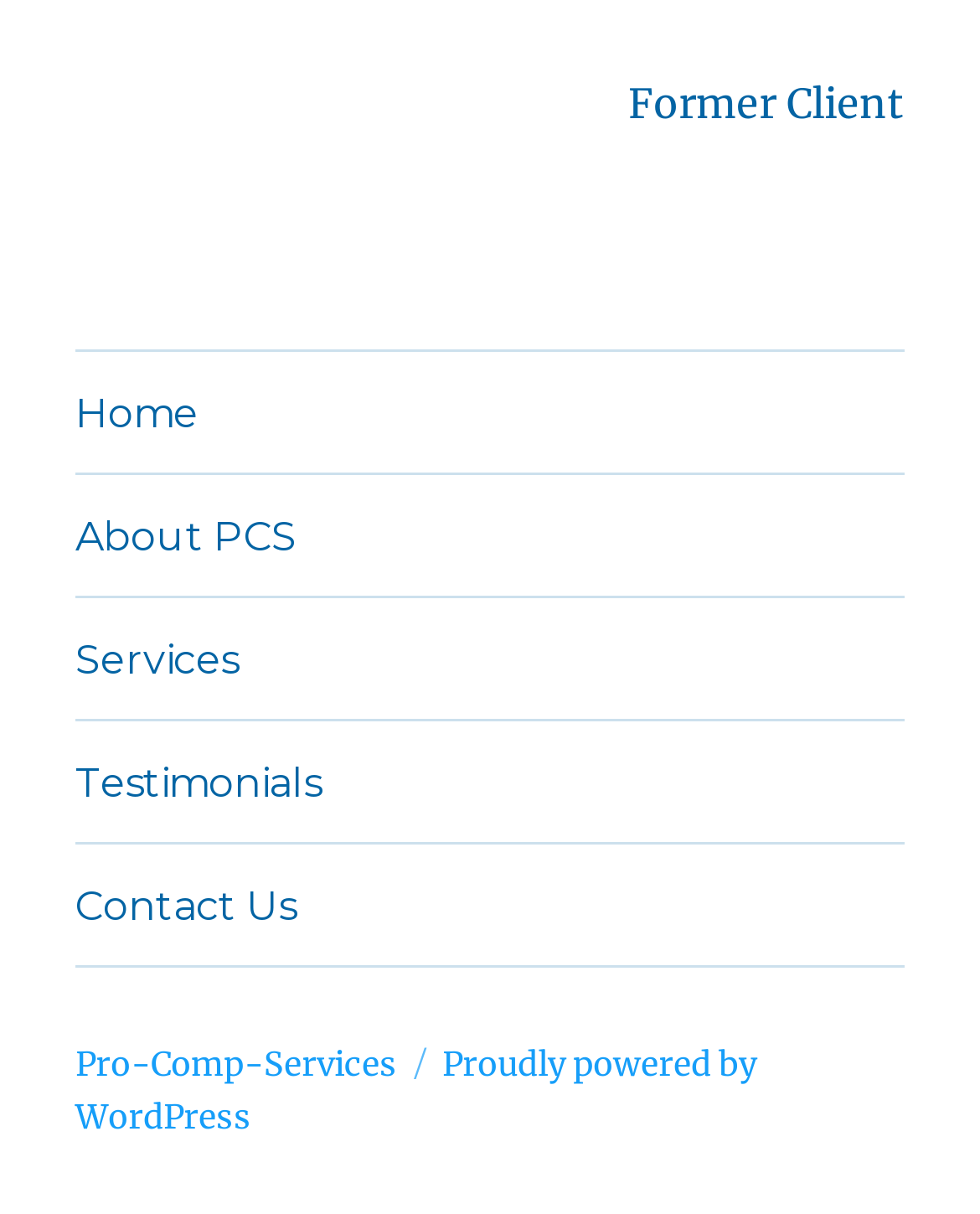What is the text above the footer?
Your answer should be a single word or phrase derived from the screenshot.

Former Client